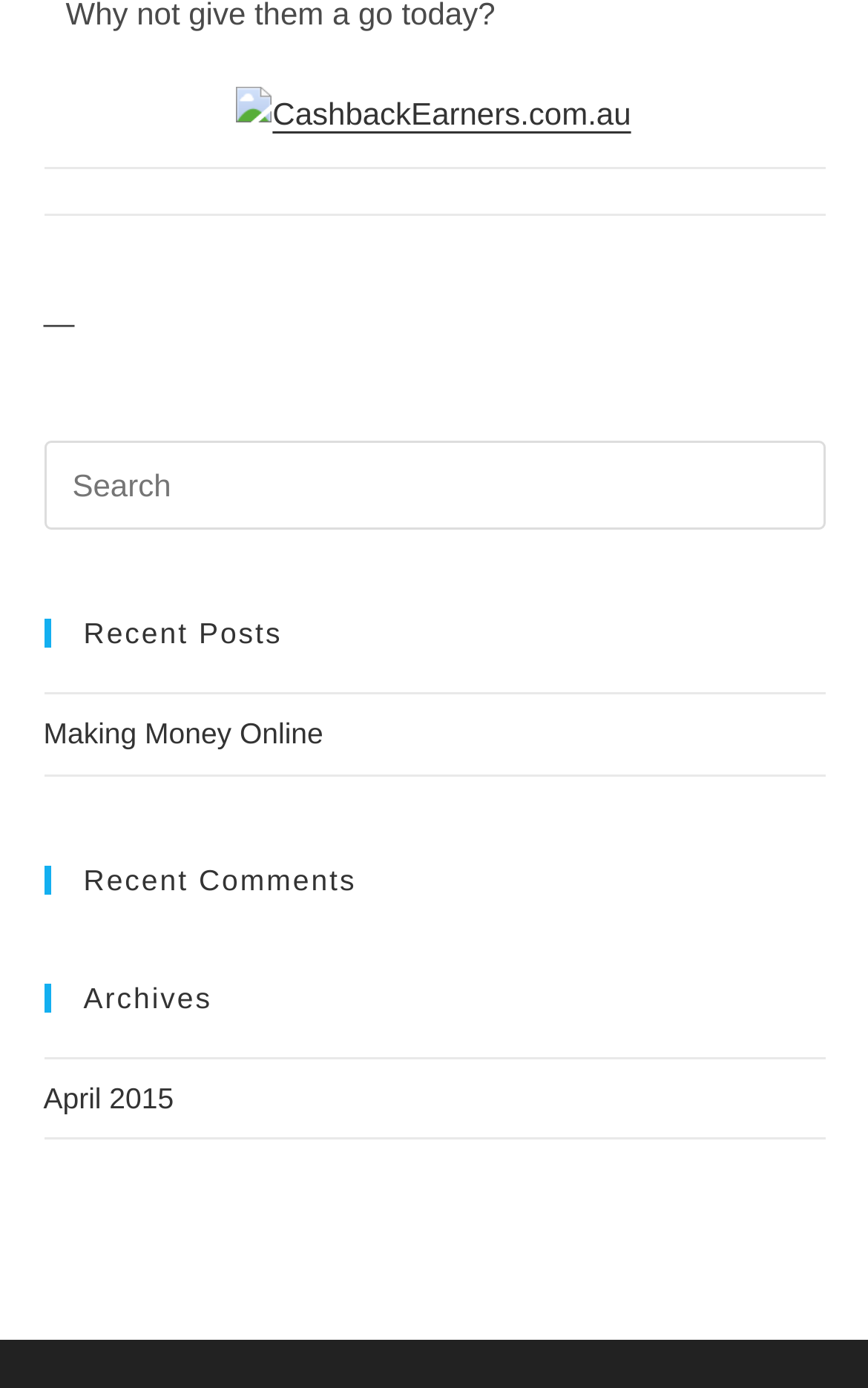Respond concisely with one word or phrase to the following query:
What is the title of the second heading in the primary sidebar?

Recent Posts